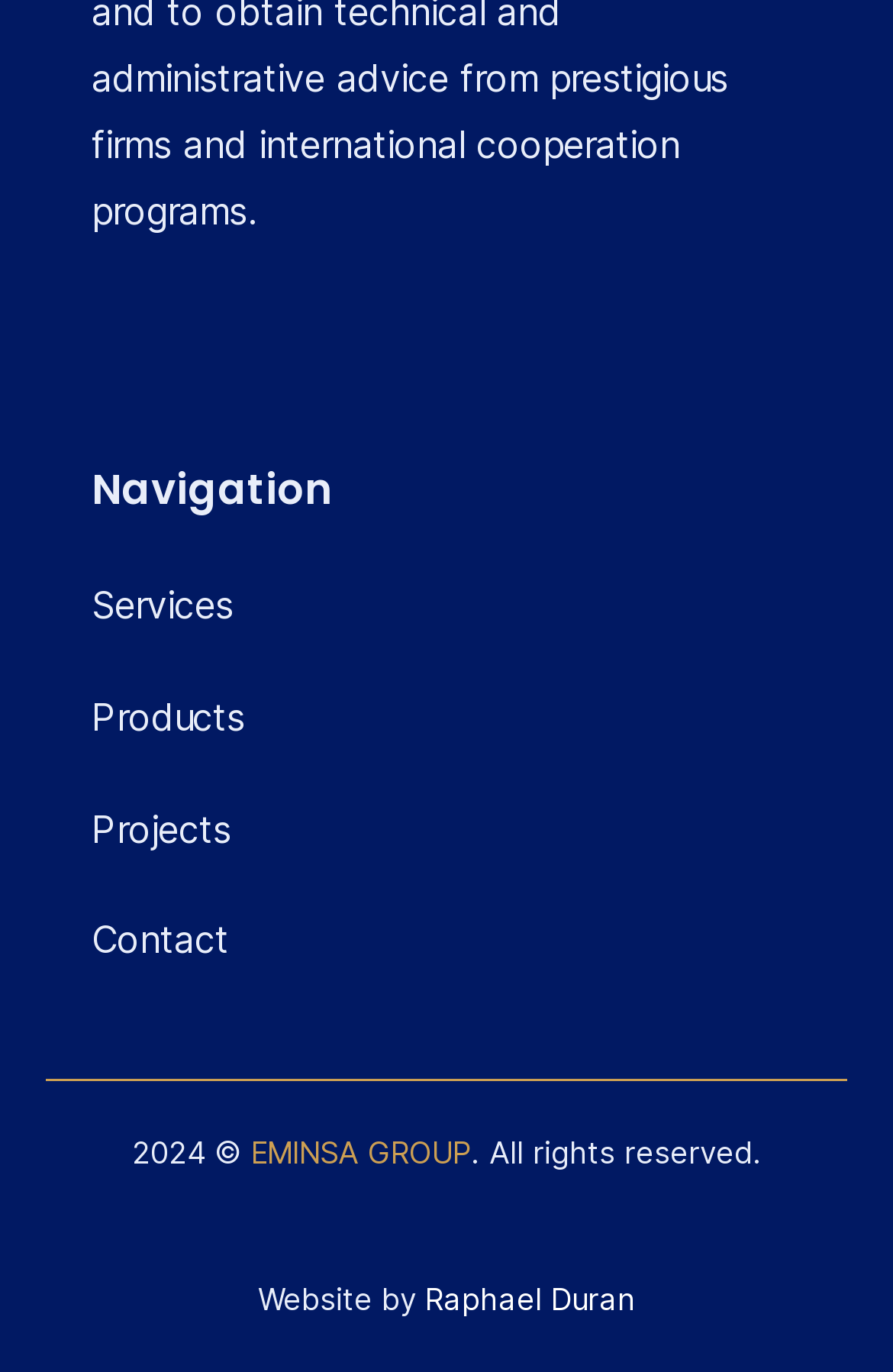How many main navigation links are there?
Based on the image, answer the question with a single word or brief phrase.

4